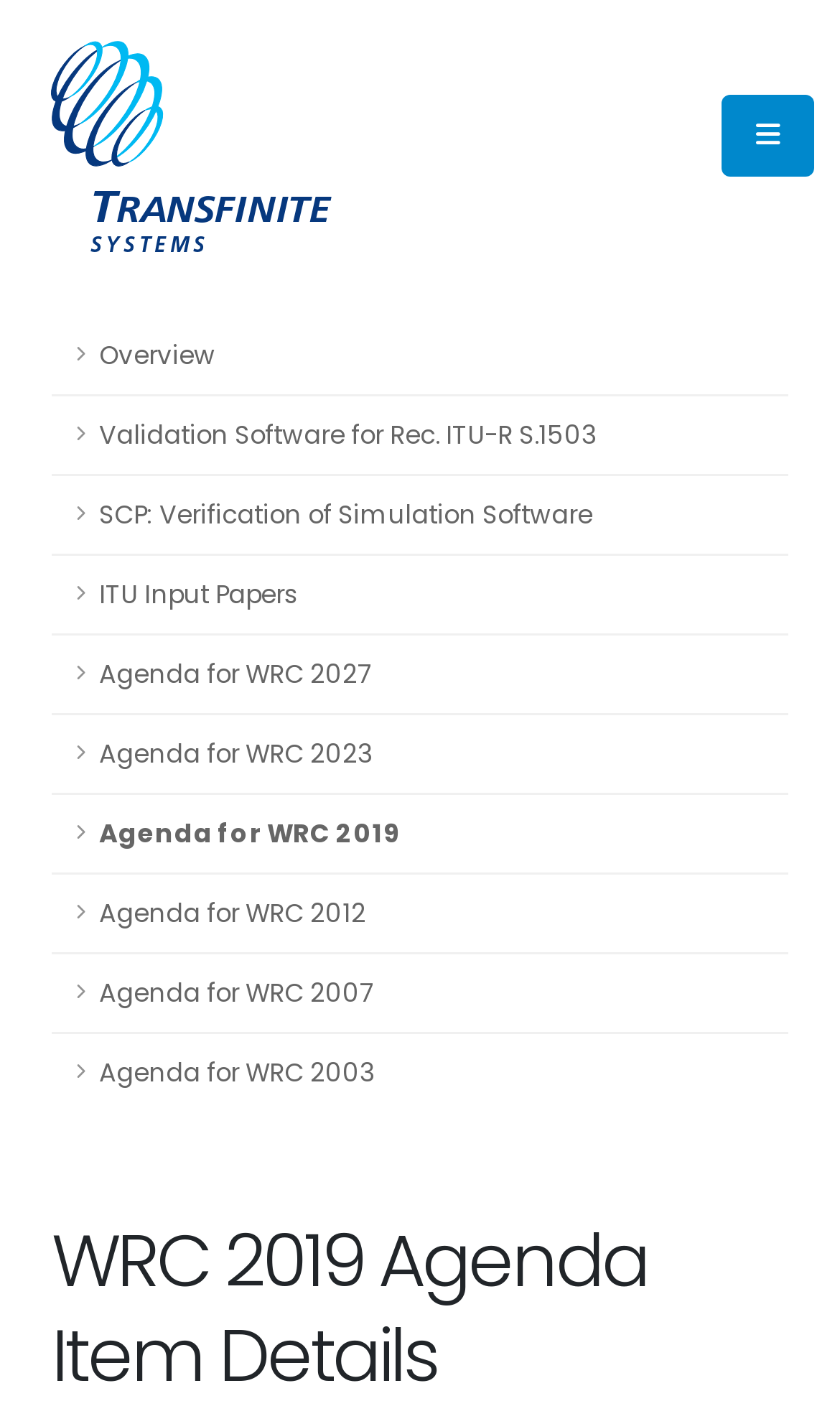Find the bounding box coordinates for the area that must be clicked to perform this action: "View Overview".

[0.062, 0.226, 0.938, 0.283]